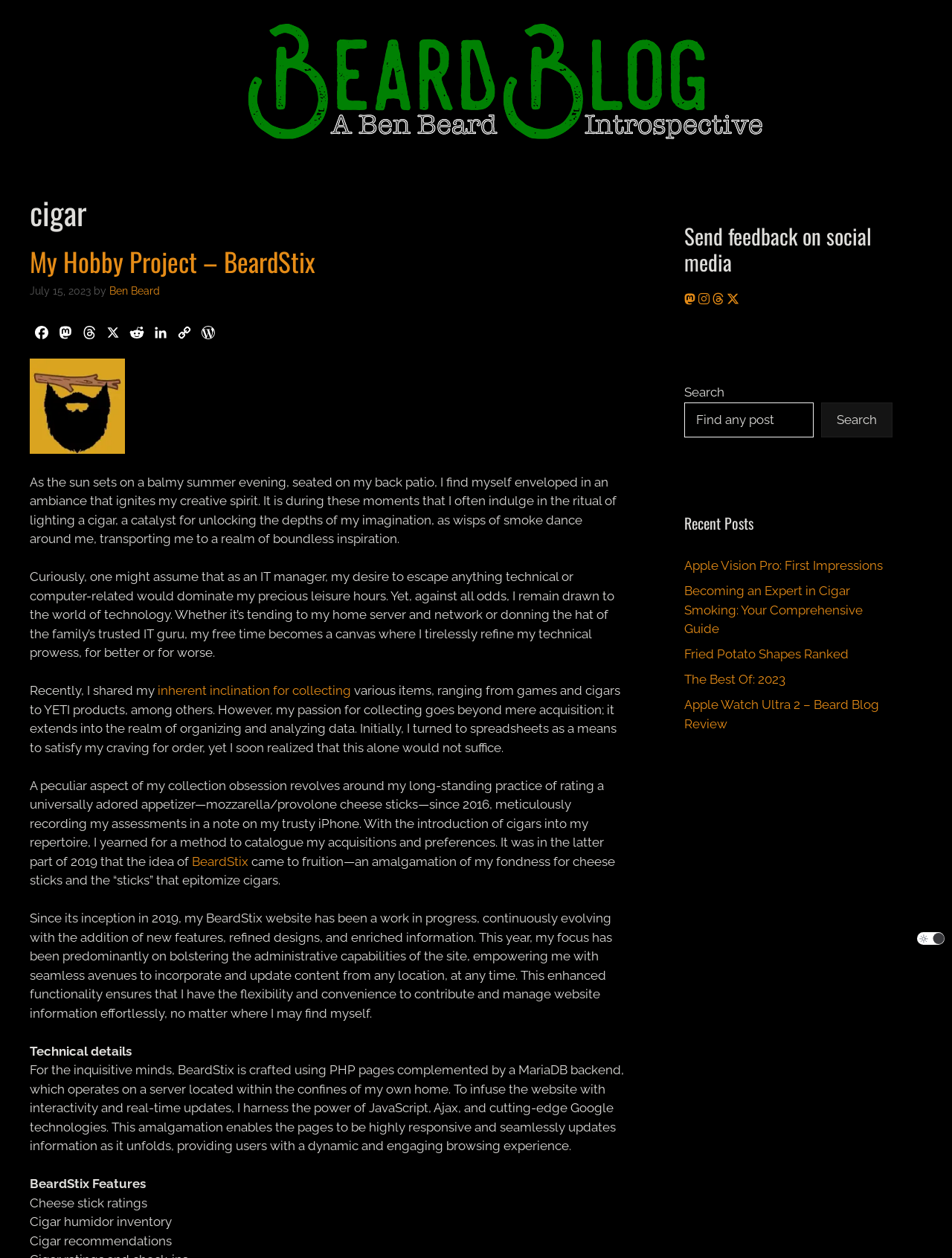Please identify the coordinates of the bounding box for the clickable region that will accomplish this instruction: "Search for something".

[0.719, 0.32, 0.855, 0.348]